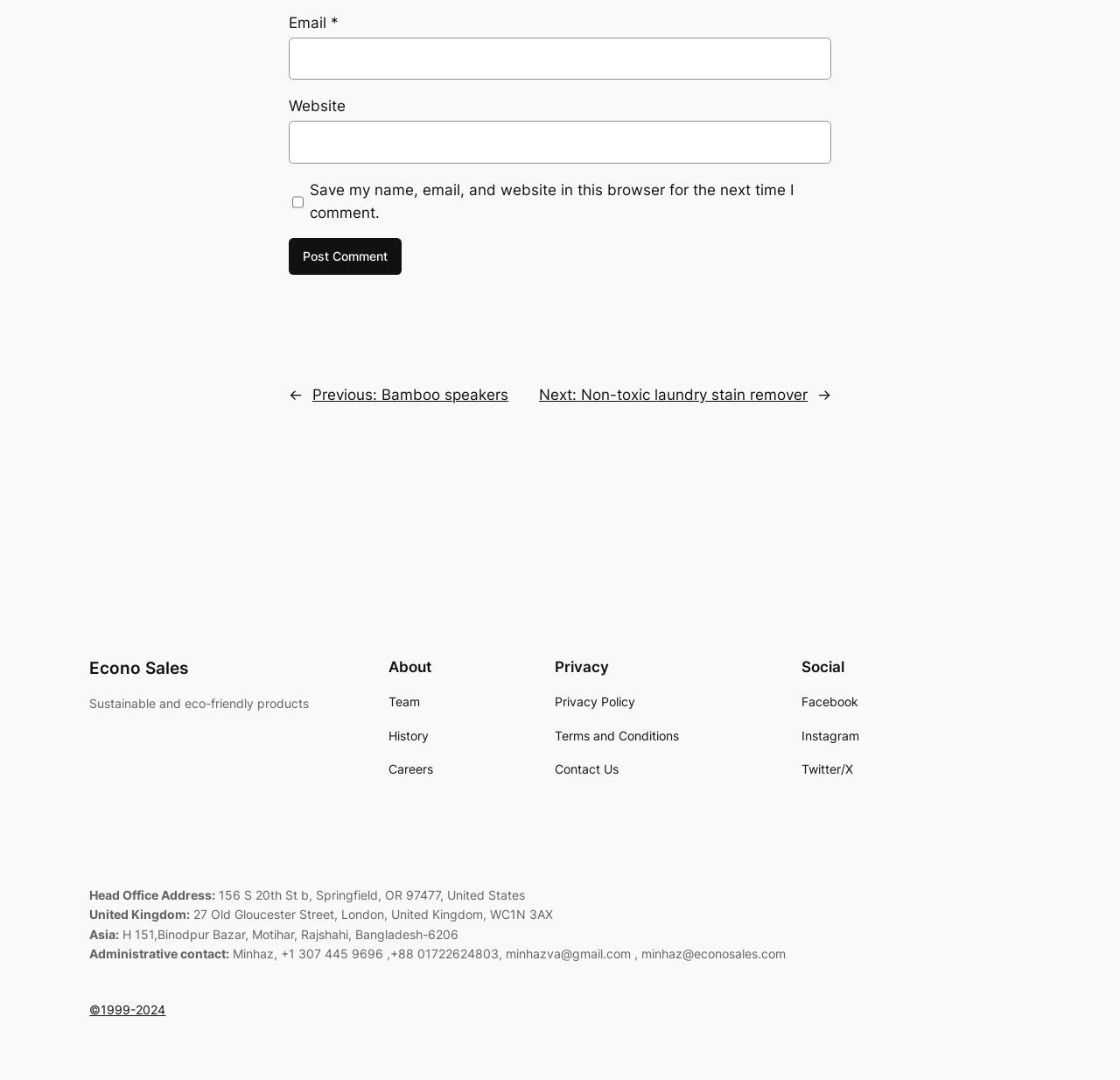Find the bounding box coordinates for the area that must be clicked to perform this action: "Visit previous post".

[0.279, 0.357, 0.454, 0.374]